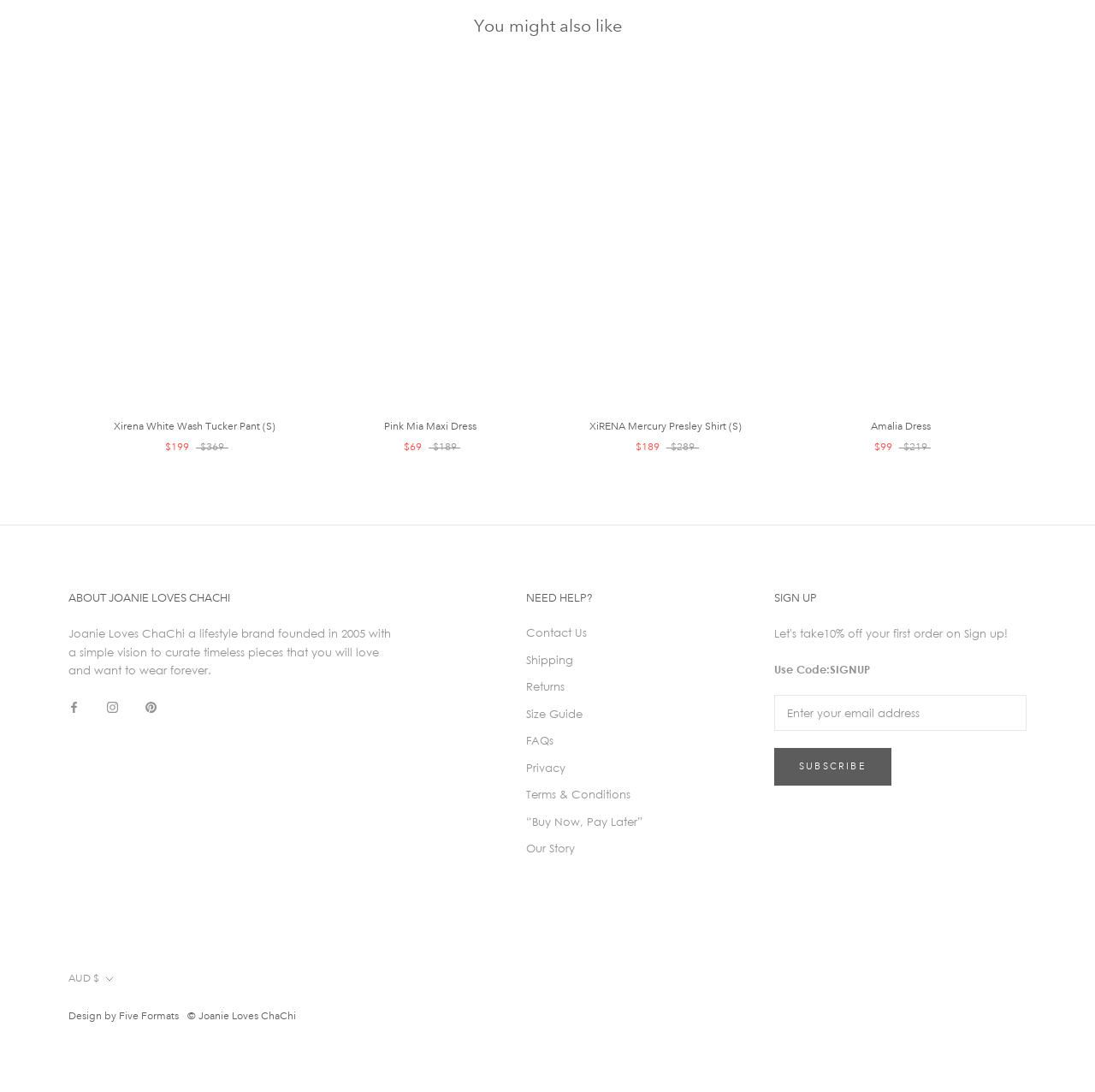Can you specify the bounding box coordinates of the area that needs to be clicked to fulfill the following instruction: "Contact Us"?

[0.48, 0.572, 0.586, 0.588]